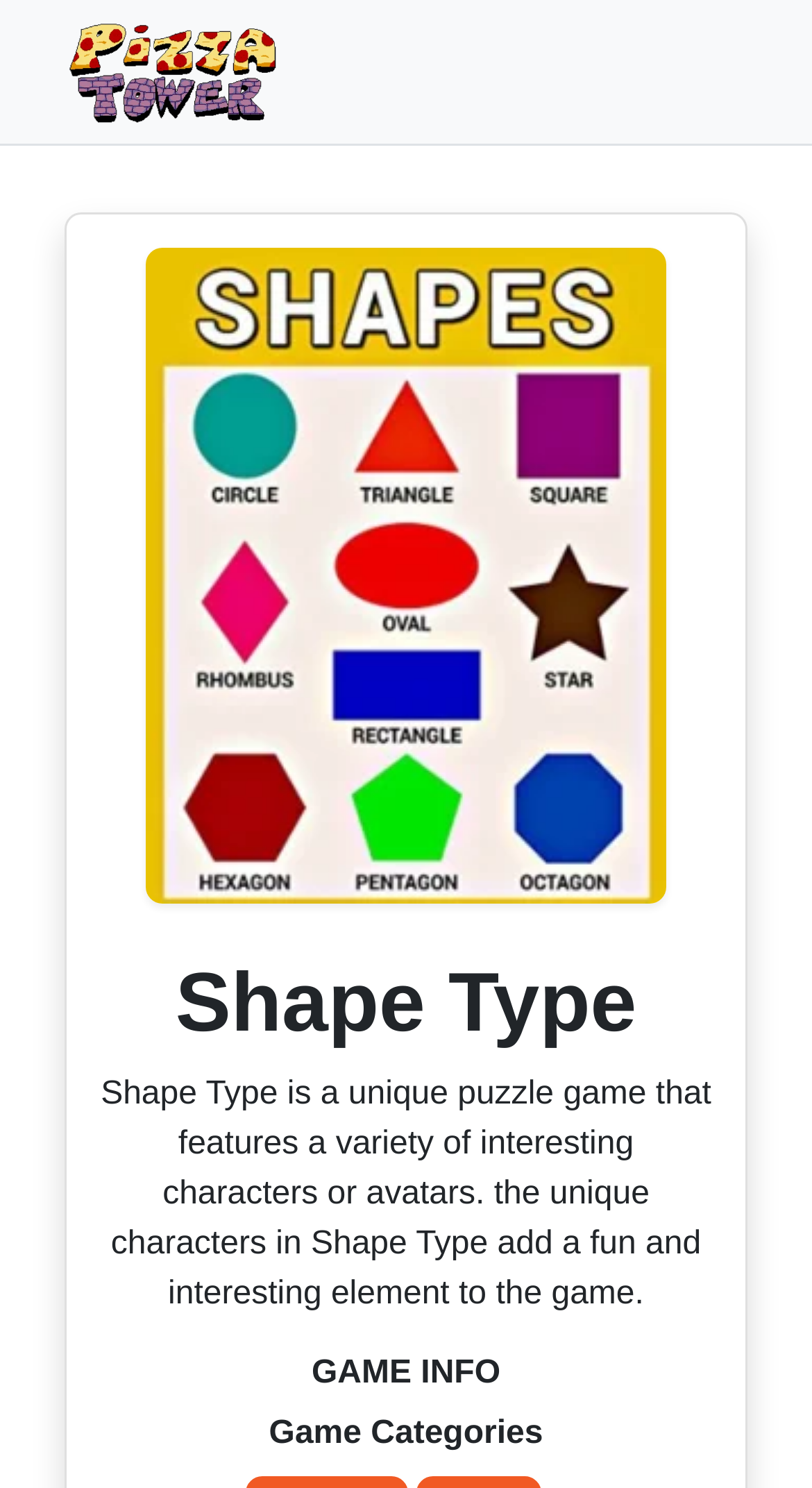What type of game is Shape Type?
Examine the image and give a concise answer in one word or a short phrase.

Puzzle game